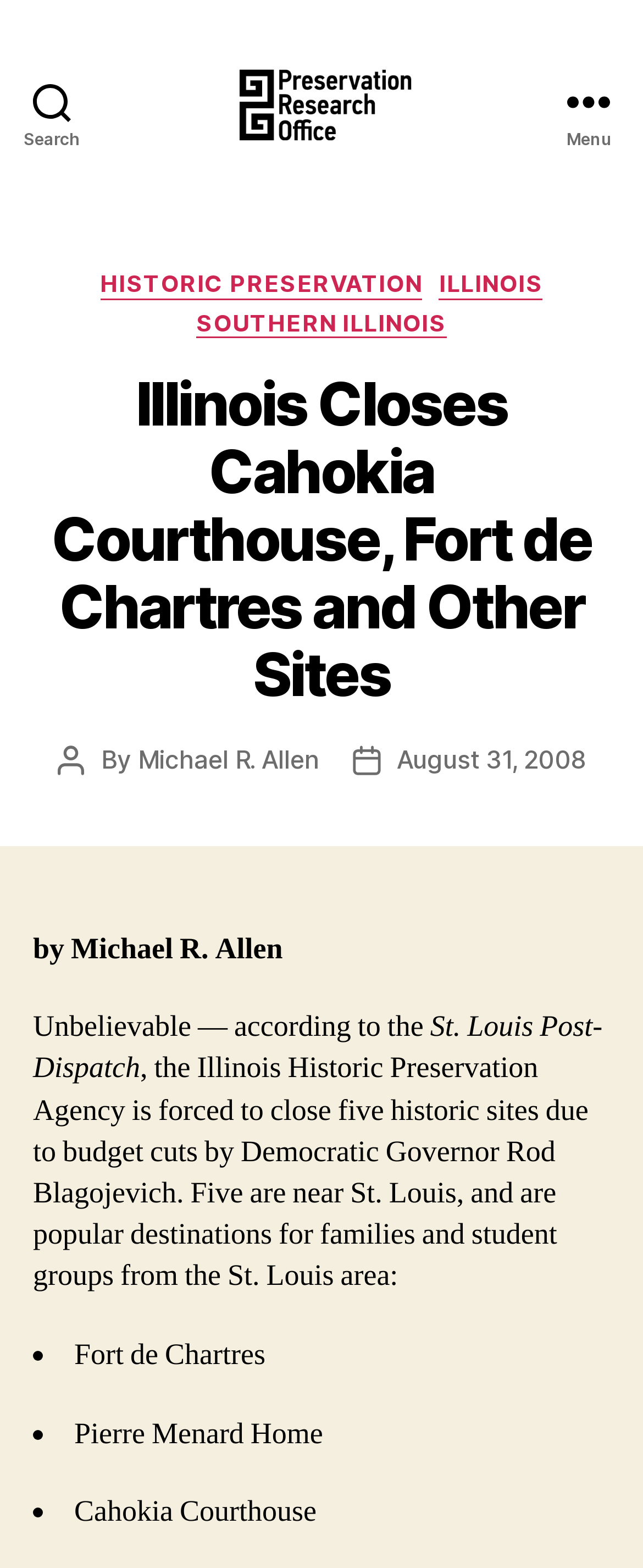What is the name of the newspaper mentioned in the article?
Using the image as a reference, answer the question with a short word or phrase.

St. Louis Post-Dispatch